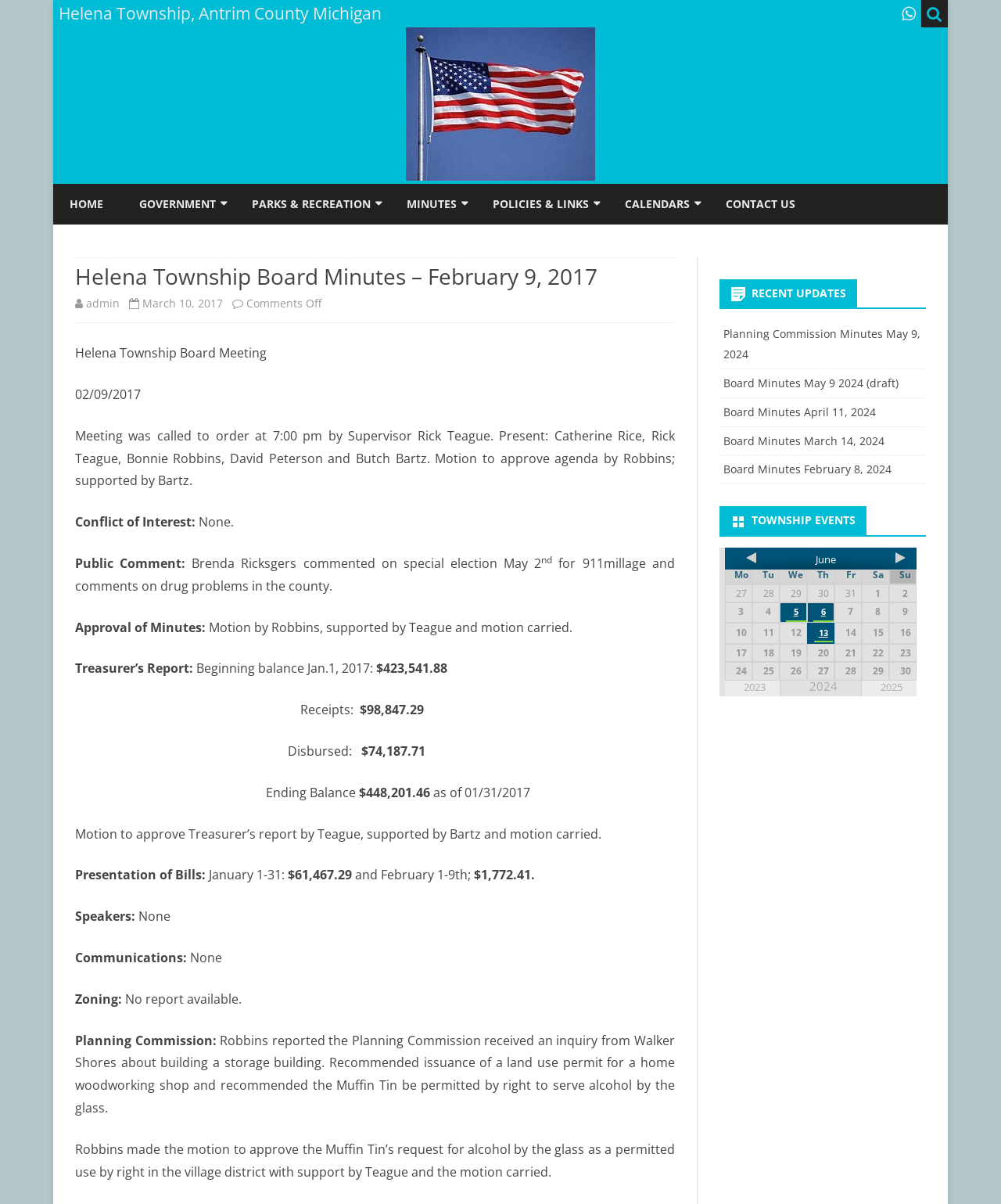Locate the coordinates of the bounding box for the clickable region that fulfills this instruction: "Check CALENDAR".

[0.624, 0.186, 0.78, 0.213]